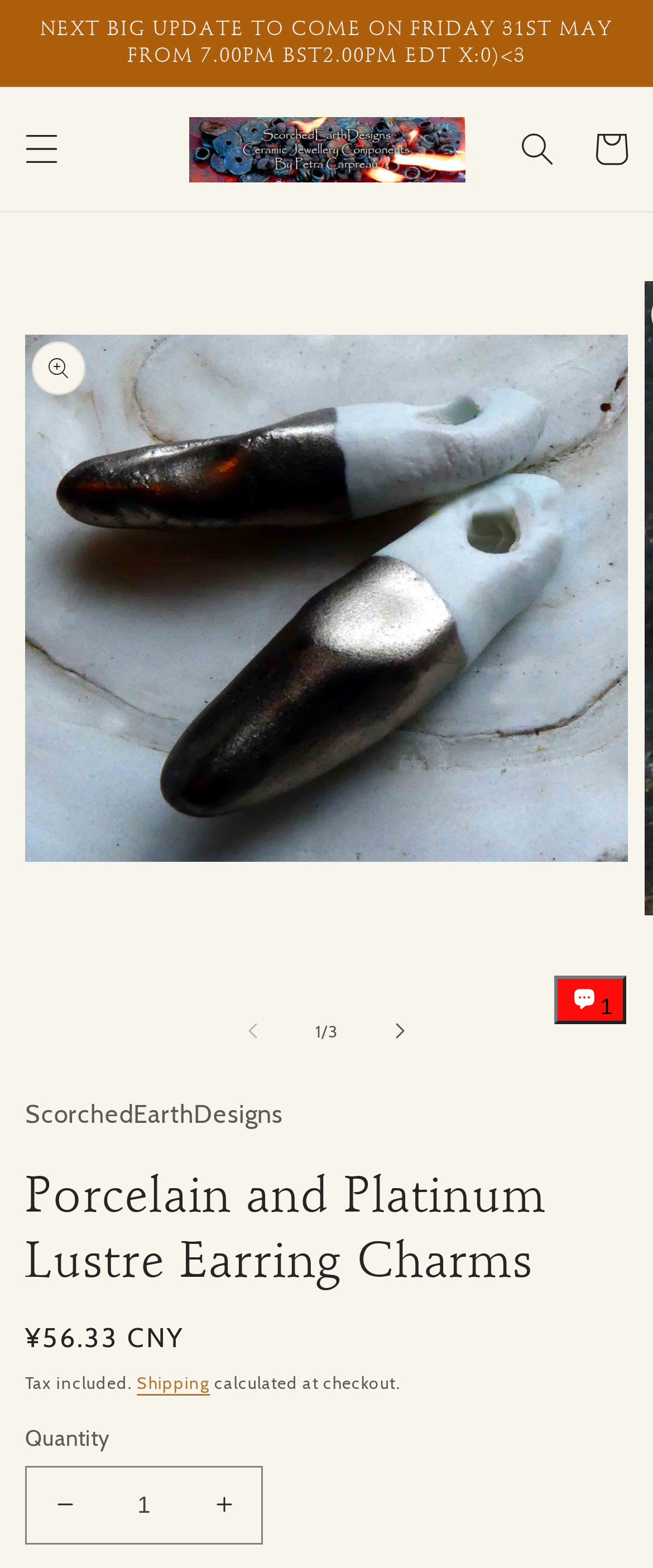Identify the bounding box for the described UI element. Provide the coordinates in (top-left x, top-left y, bottom-right x, bottom-right y) format with values ranging from 0 to 1: Cart

[0.879, 0.072, 0.992, 0.119]